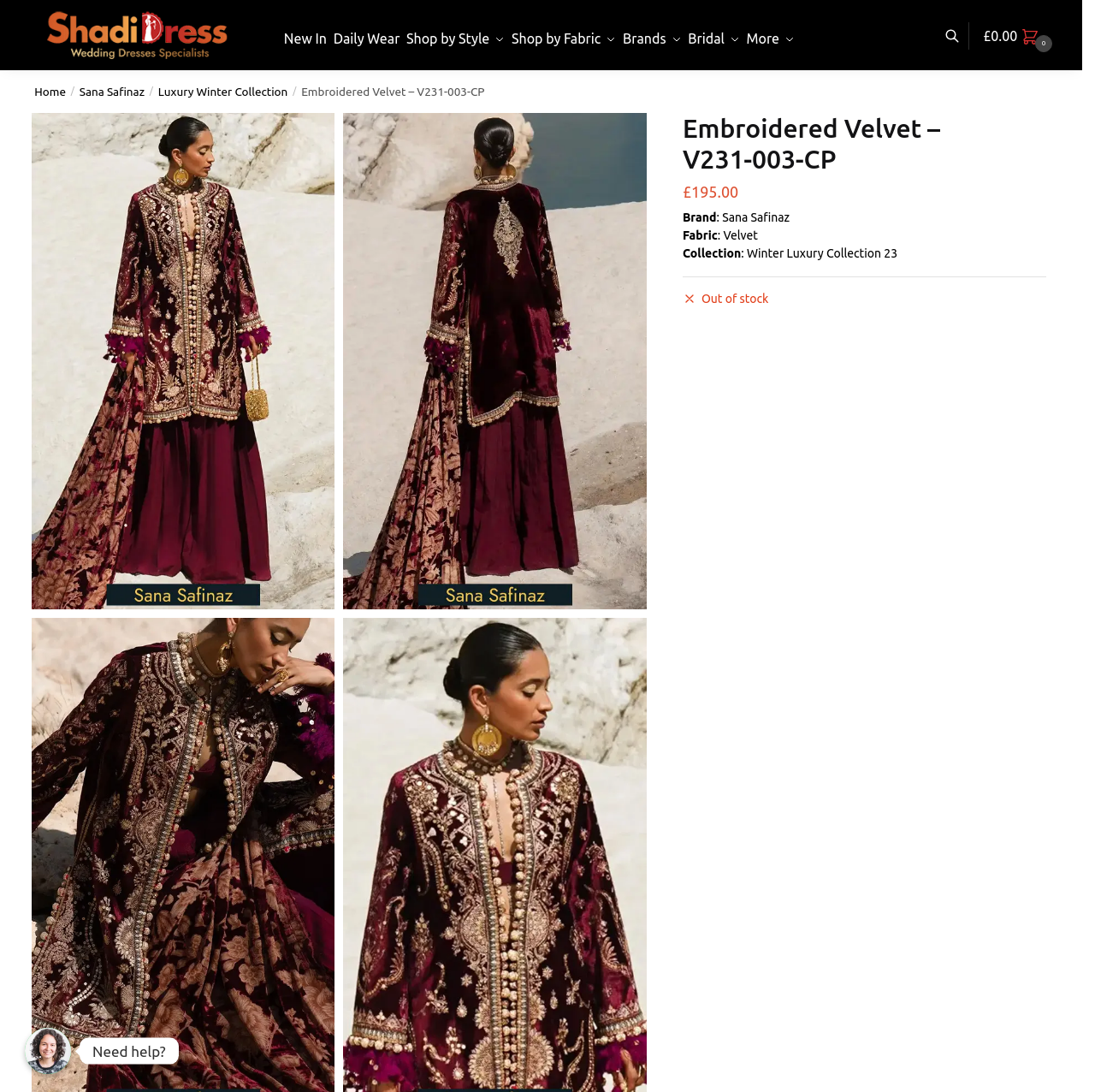Determine the heading of the webpage and extract its text content.

Embroidered Velvet – V231-003-CP